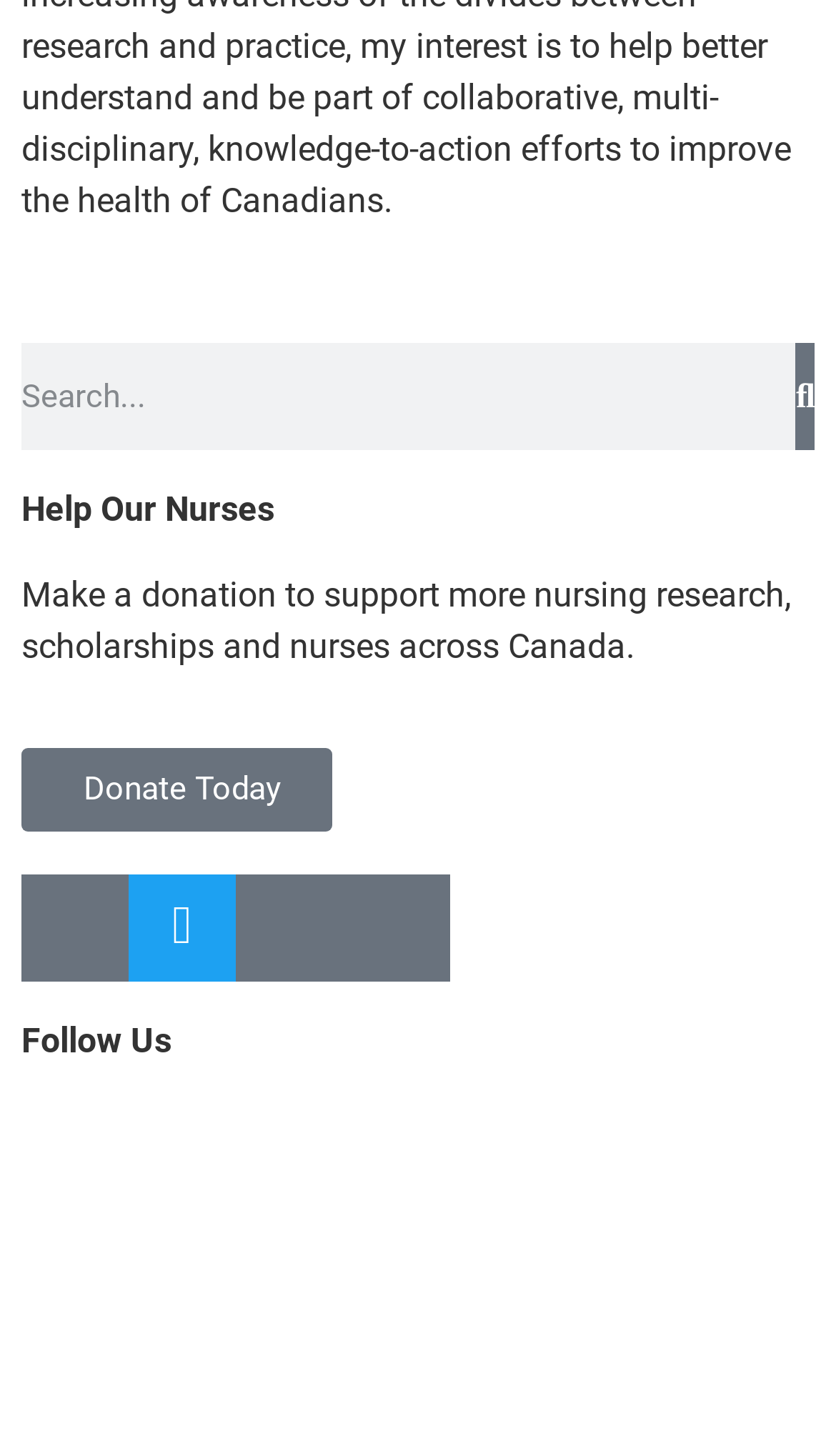Provide the bounding box coordinates of the HTML element described by the text: "parent_node: Search name="s" placeholder="Search..."".

[0.026, 0.236, 0.952, 0.31]